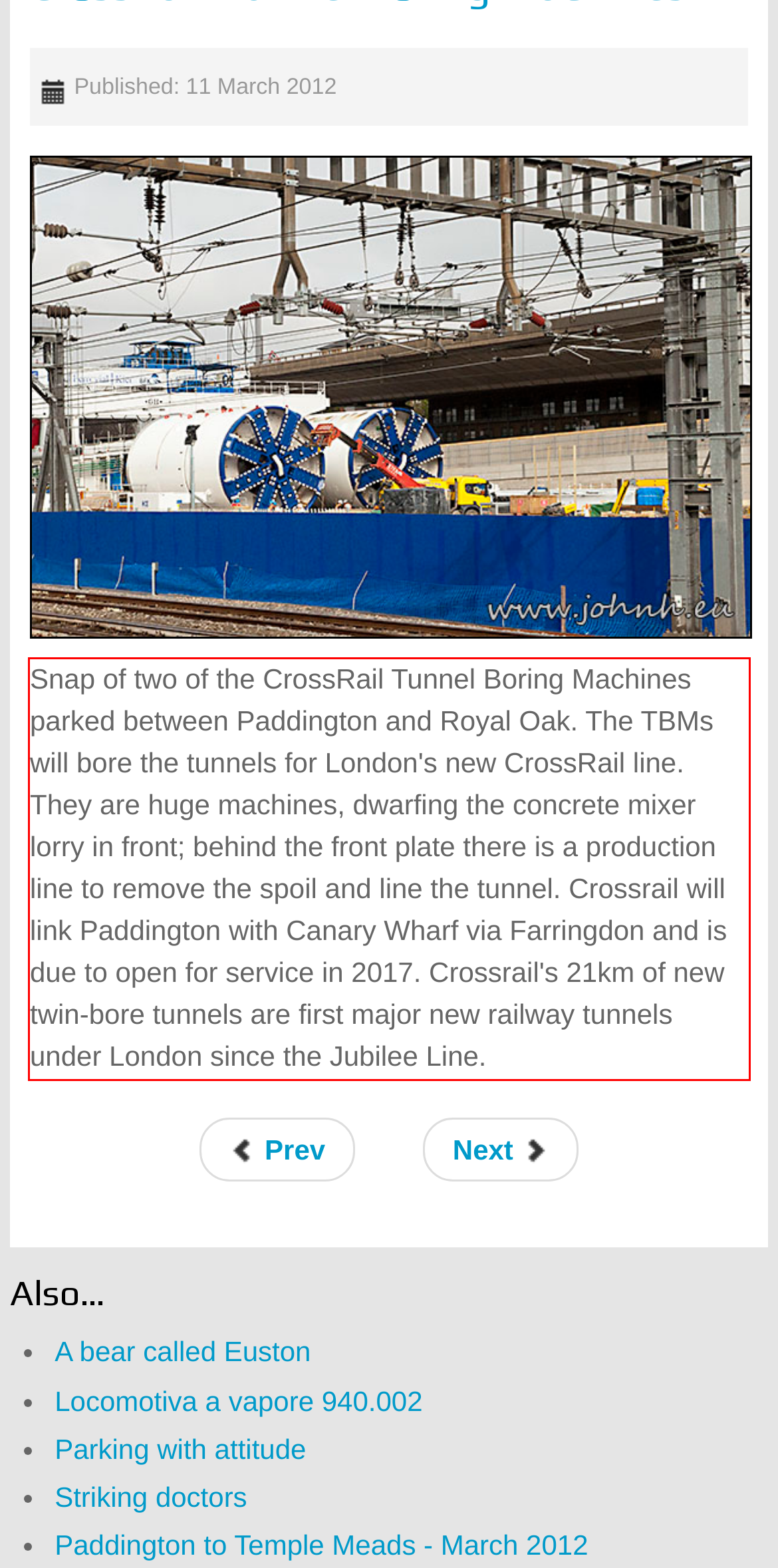Perform OCR on the text inside the red-bordered box in the provided screenshot and output the content.

Snap of two of the CrossRail Tunnel Boring Machines parked between Paddington and Royal Oak. The TBMs will bore the tunnels for London's new CrossRail line. They are huge machines, dwarfing the concrete mixer lorry in front; behind the front plate there is a production line to remove the spoil and line the tunnel. Crossrail will link Paddington with Canary Wharf via Farringdon and is due to open for service in 2017. Crossrail's 21km of new twin-bore tunnels are first major new railway tunnels under London since the Jubilee Line.